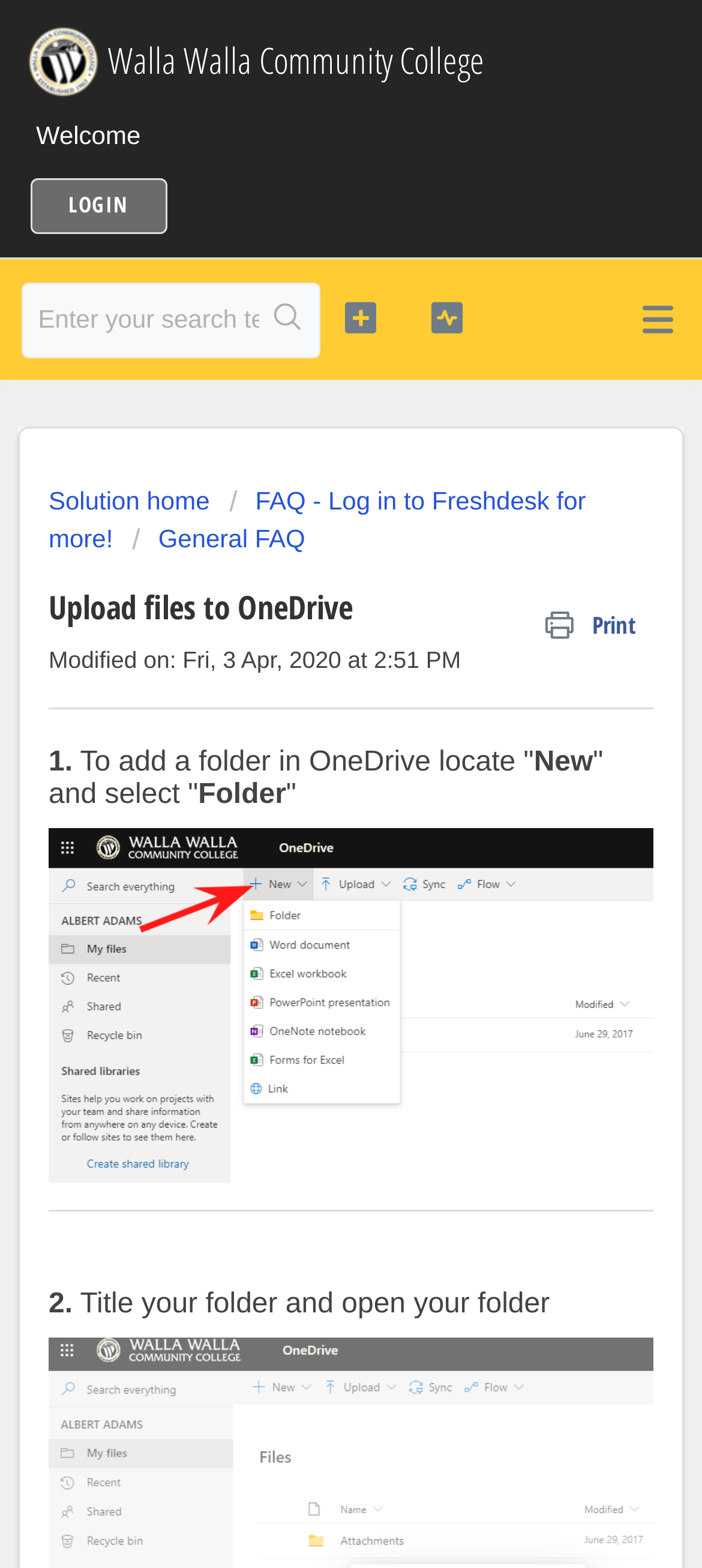Can you determine the bounding box coordinates of the area that needs to be clicked to fulfill the following instruction: "Search for something"?

[0.369, 0.181, 0.453, 0.227]